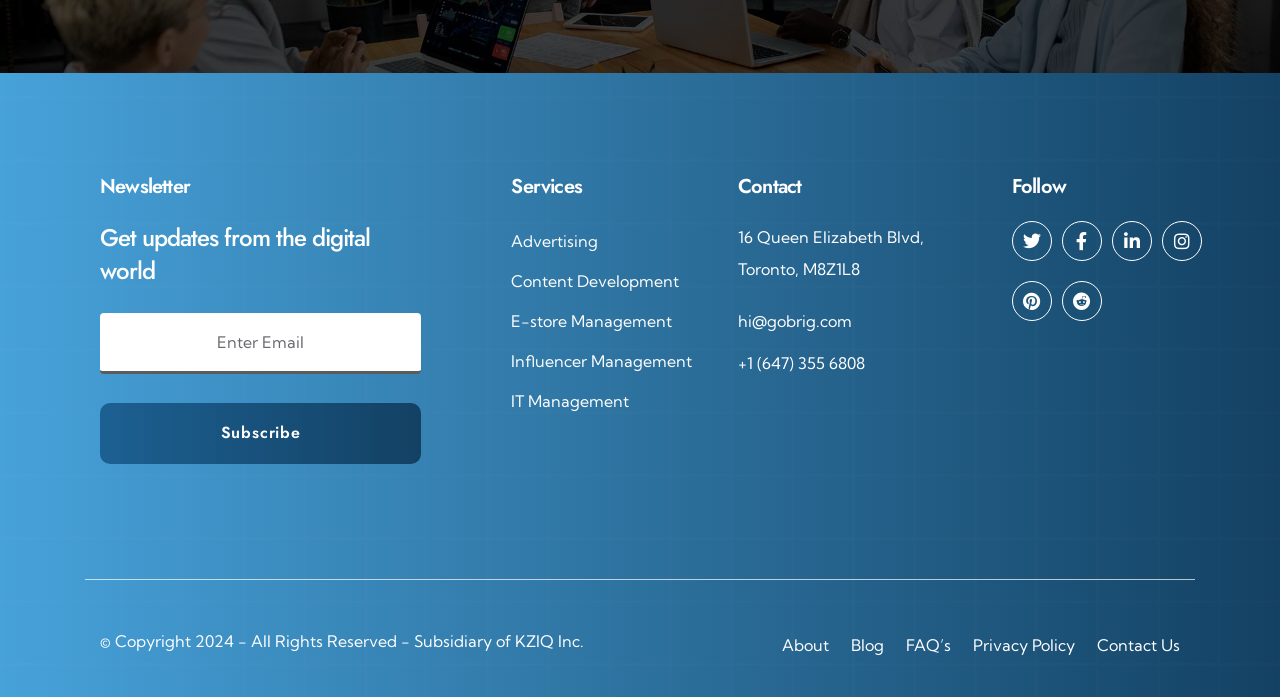From the element description Influencer Management, predict the bounding box coordinates of the UI element. The coordinates must be specified in the format (top-left x, top-left y, bottom-right x, bottom-right y) and should be within the 0 to 1 range.

[0.4, 0.489, 0.553, 0.546]